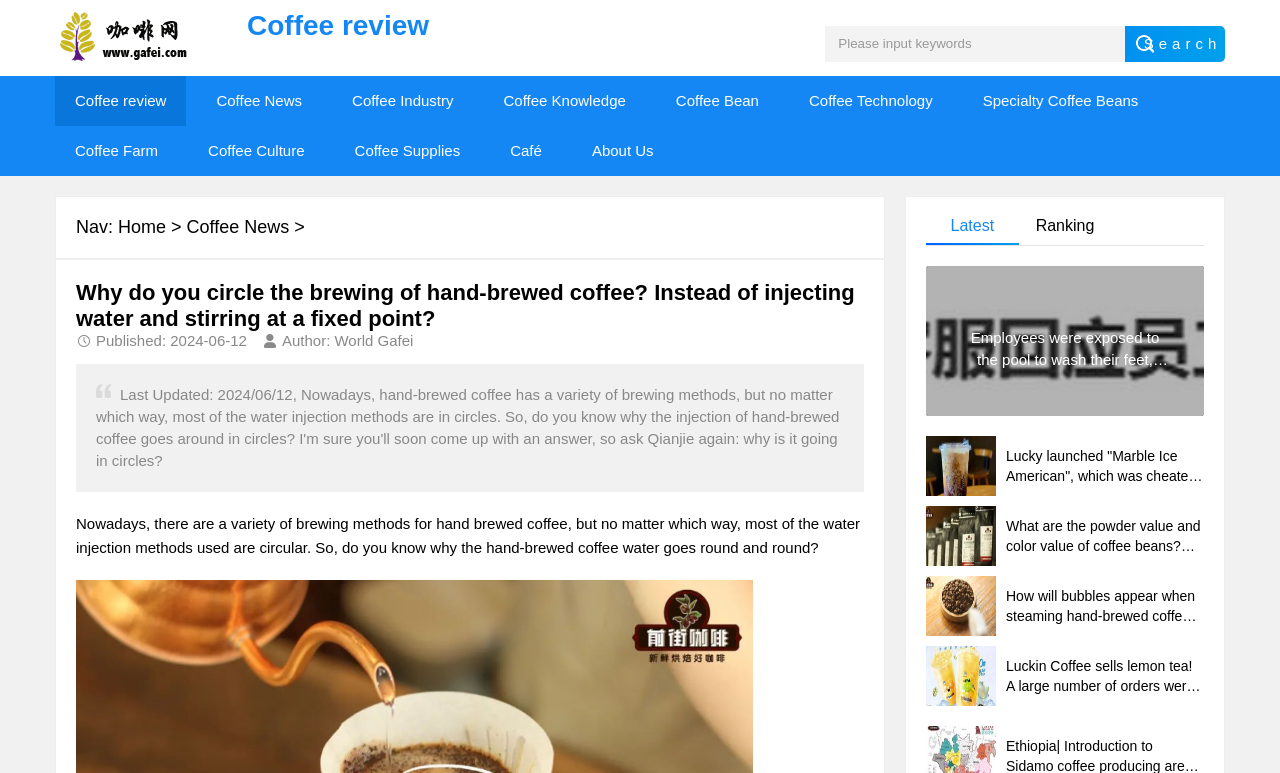Respond concisely with one word or phrase to the following query:
What type of content is featured on this webpage?

Coffee-related articles